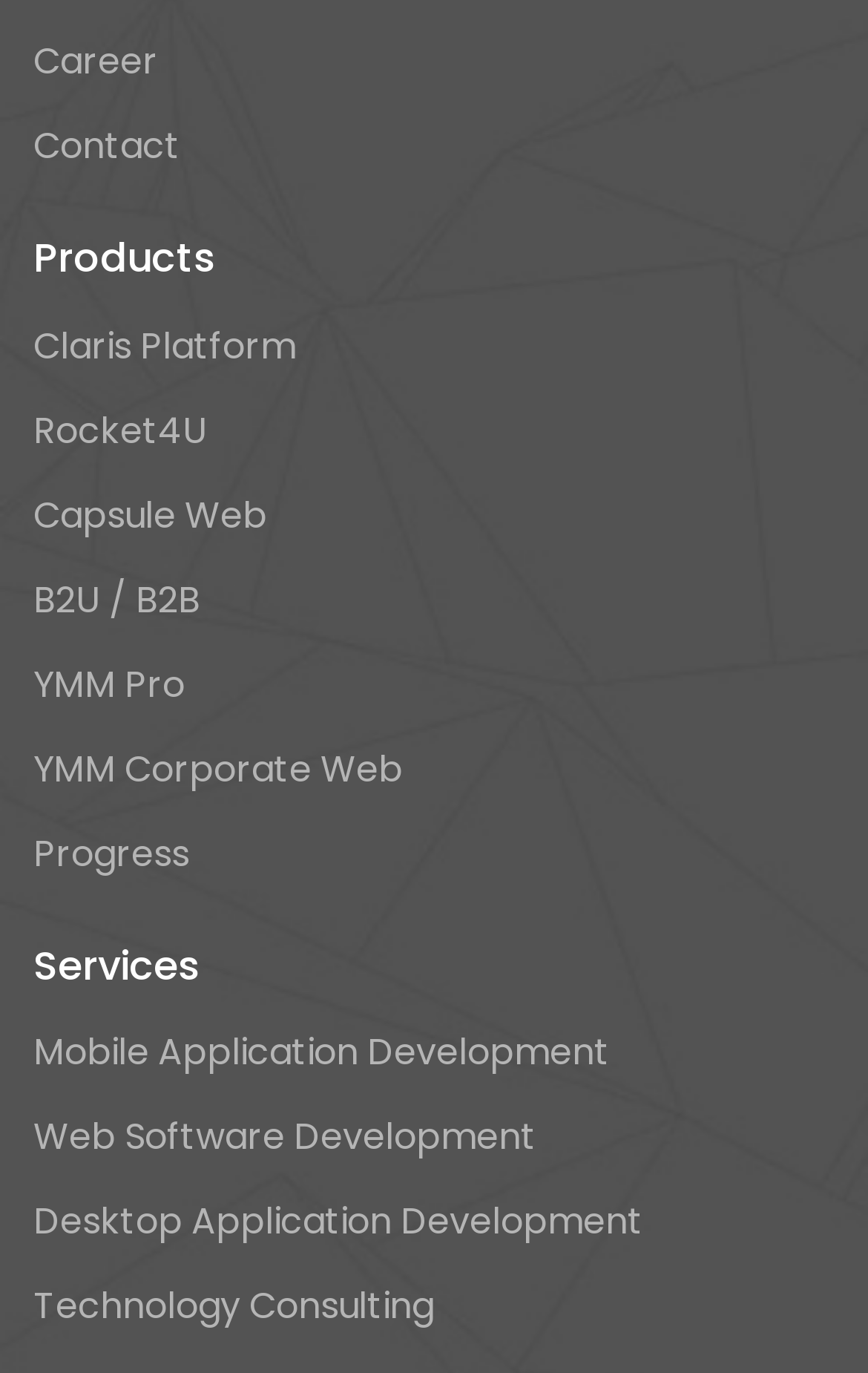Reply to the question with a single word or phrase:
What is the second link in the top navigation?

Contact